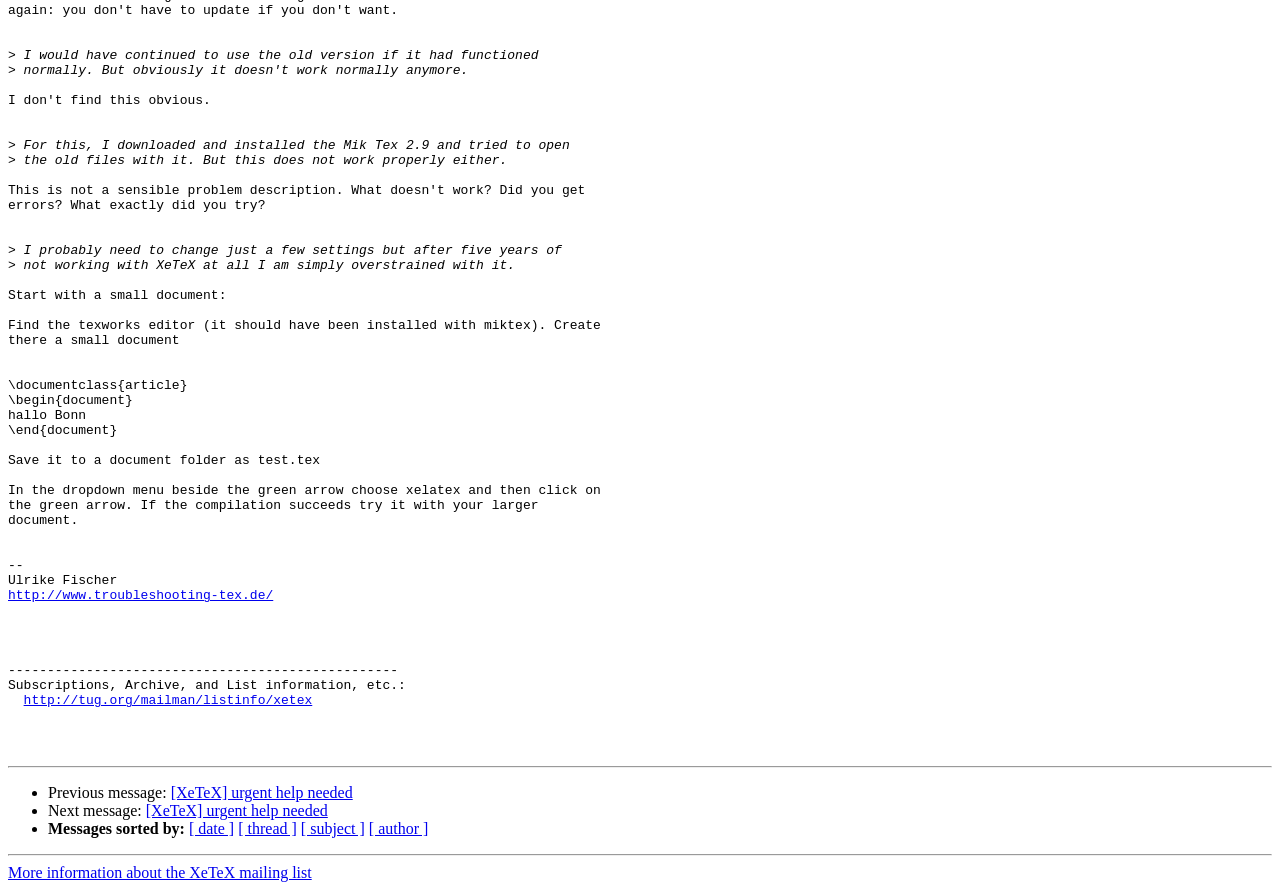Determine the bounding box coordinates for the UI element described. Format the coordinates as (top-left x, top-left y, bottom-right x, bottom-right y) and ensure all values are between 0 and 1. Element description: [ subject ]

[0.235, 0.922, 0.285, 0.941]